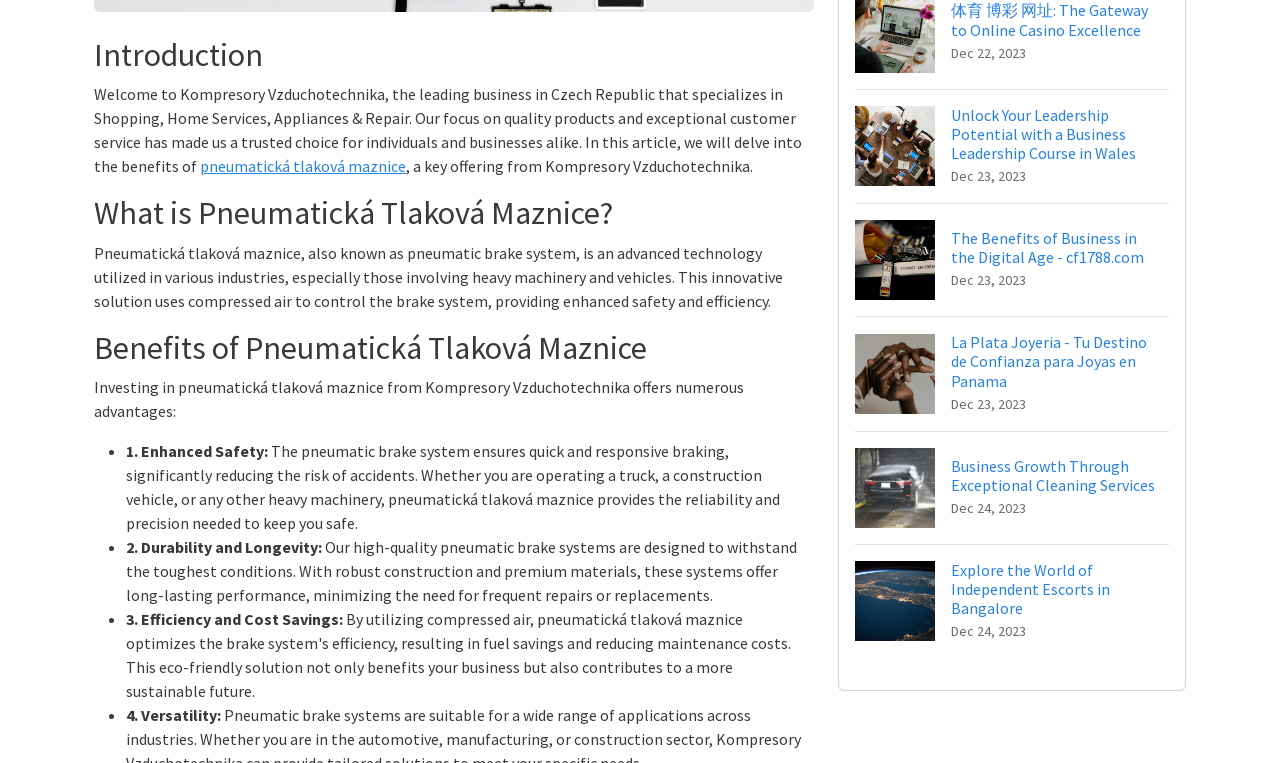Using the description "pneumatická tlaková maznice", locate and provide the bounding box of the UI element.

[0.156, 0.205, 0.317, 0.231]